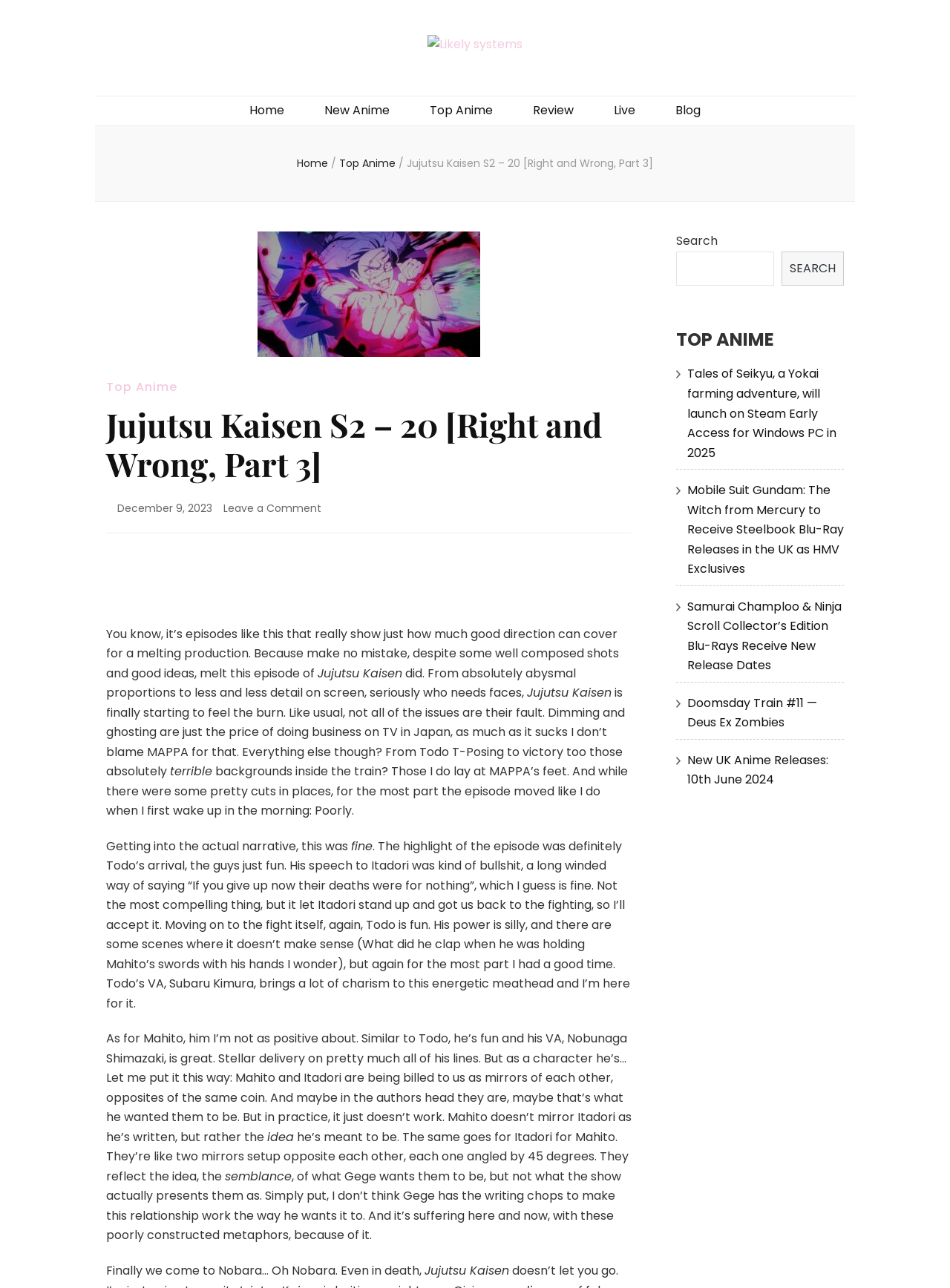Ascertain the bounding box coordinates for the UI element detailed here: "Top Anime". The coordinates should be provided as [left, top, right, bottom] with each value being a float between 0 and 1.

[0.112, 0.294, 0.187, 0.307]